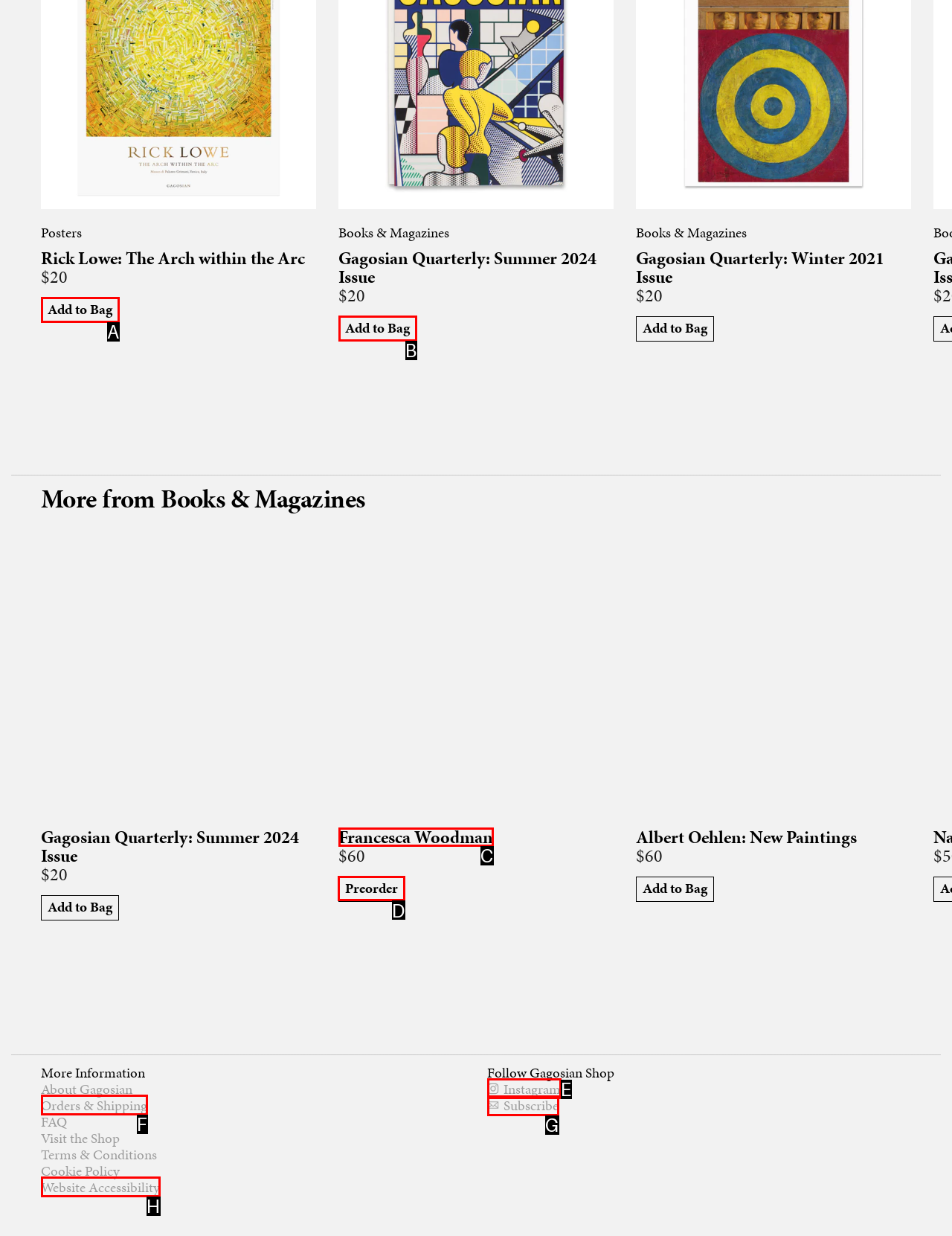Tell me which one HTML element I should click to complete this task: Preorder Francesca Woodman book Answer with the option's letter from the given choices directly.

D